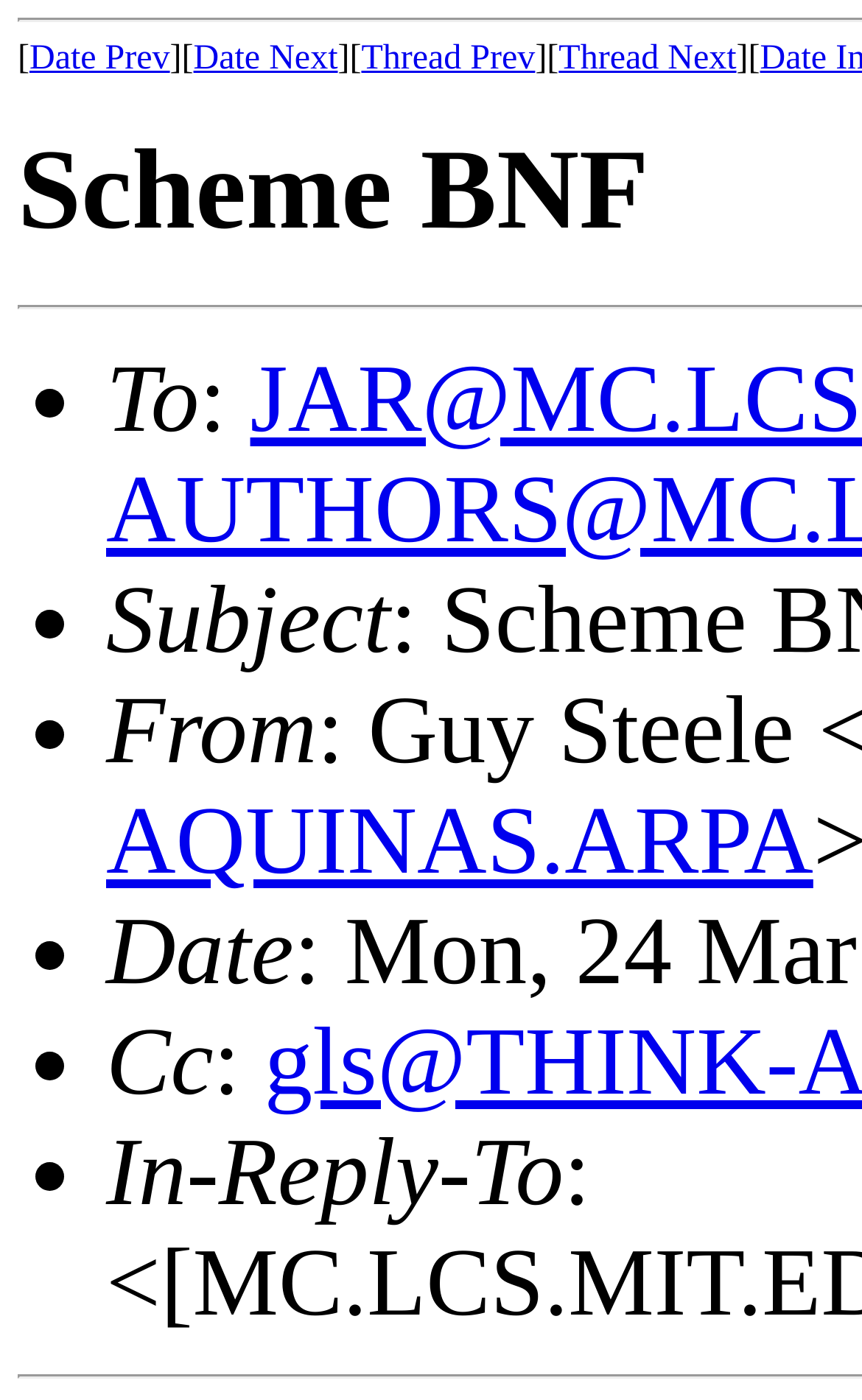With reference to the image, please provide a detailed answer to the following question: What is the purpose of the '•' symbol?

The '•' symbol is used as a list marker, indicating the start of a list item. This can be inferred from its repeated appearance before each list item, such as 'To', 'Subject', 'From', etc.